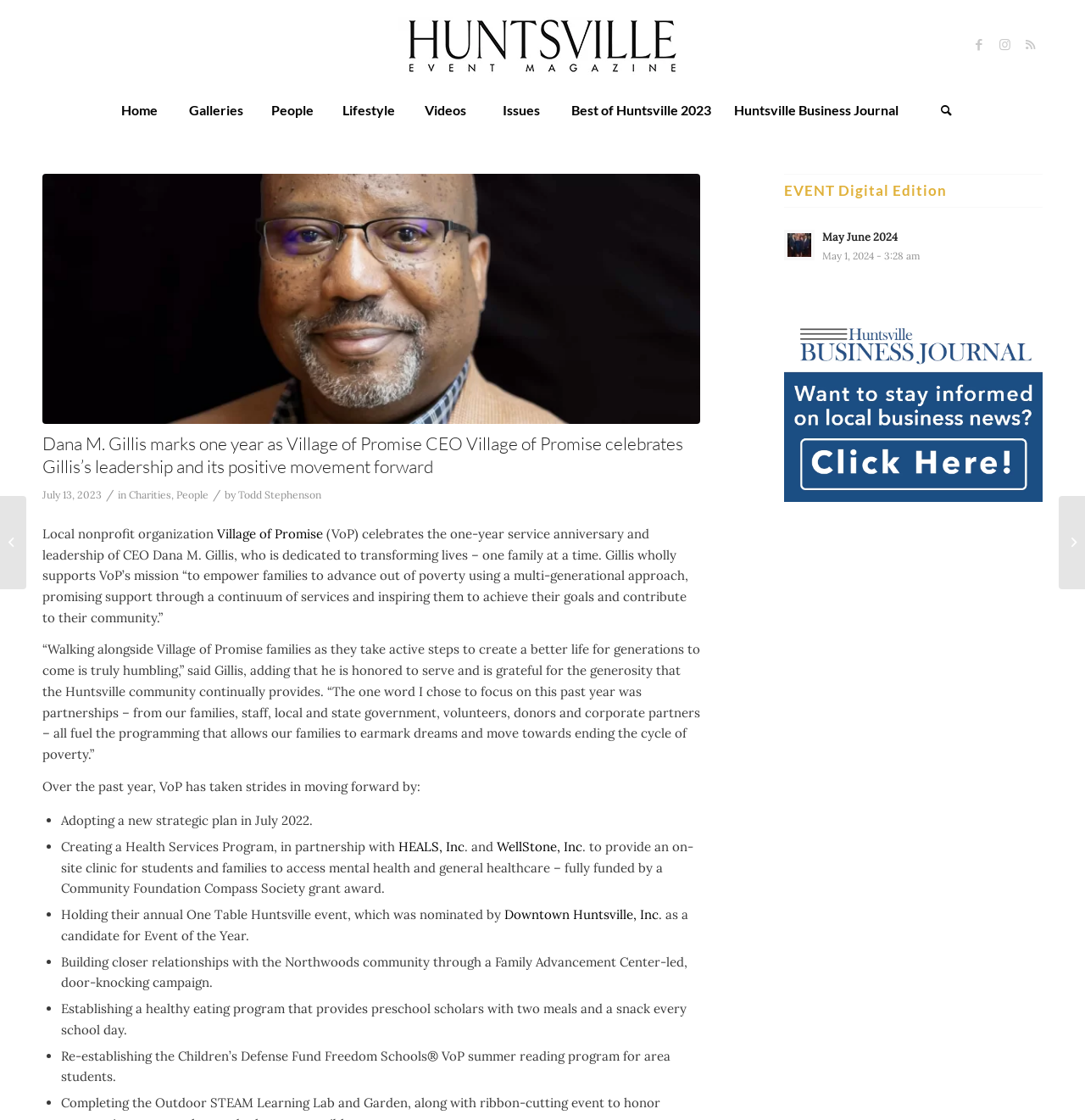Please determine the main heading text of this webpage.

Dana M. Gillis marks one year as Village of Promise CEO Village of Promise celebrates Gillis’s leadership and its positive movement forward